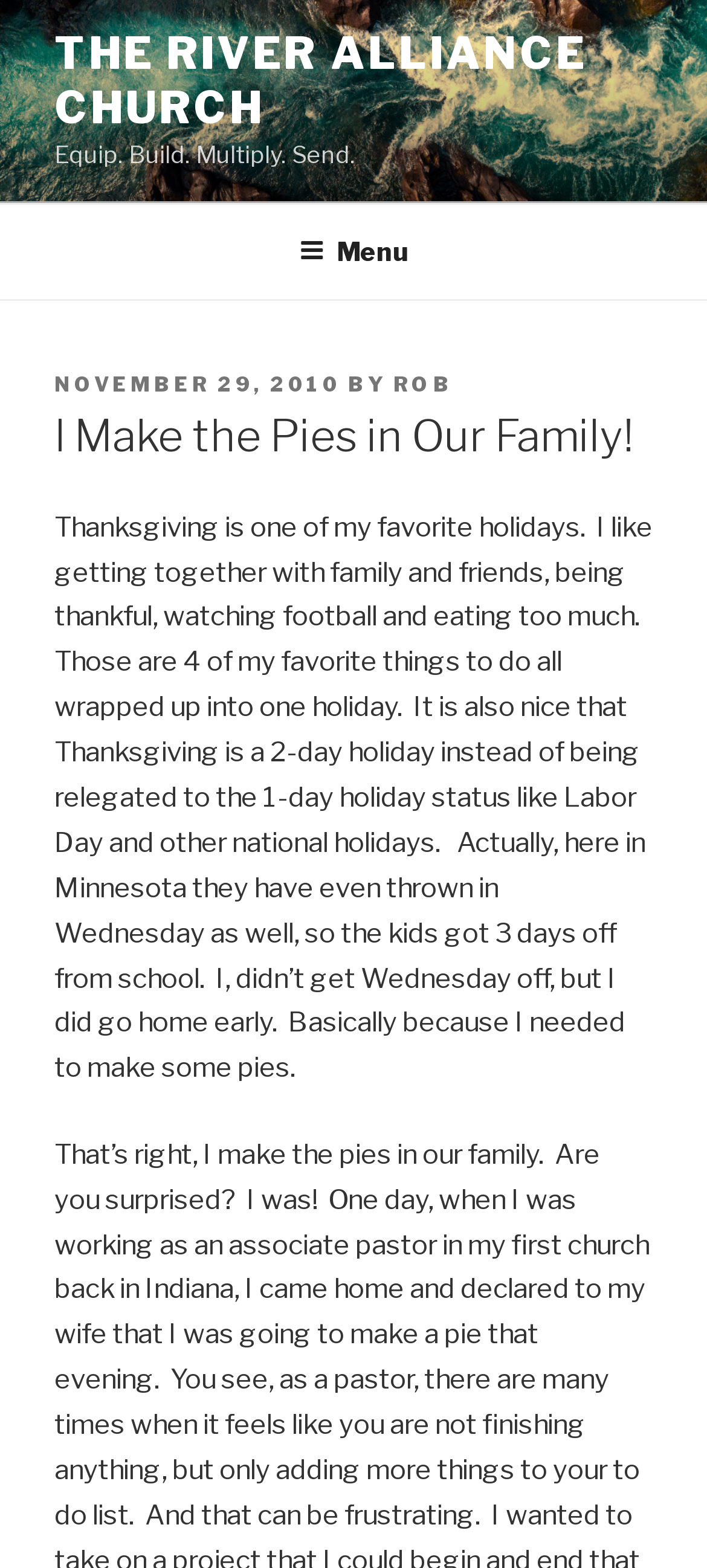Respond to the following query with just one word or a short phrase: 
What is the relation between the author and the pies?

The author makes the pies